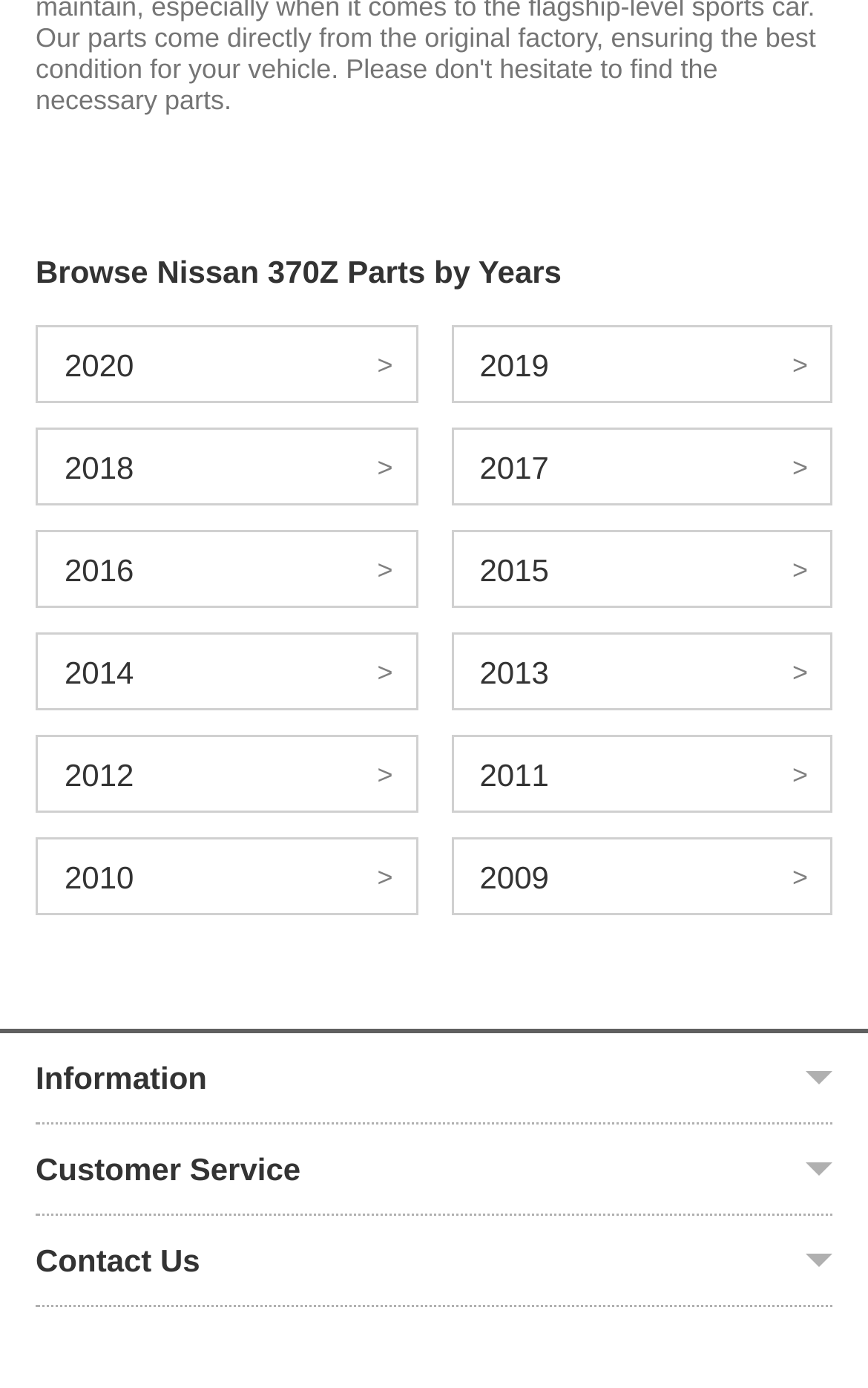Please mark the bounding box coordinates of the area that should be clicked to carry out the instruction: "Browse 2020 Nissan 370Z parts".

[0.041, 0.235, 0.481, 0.291]